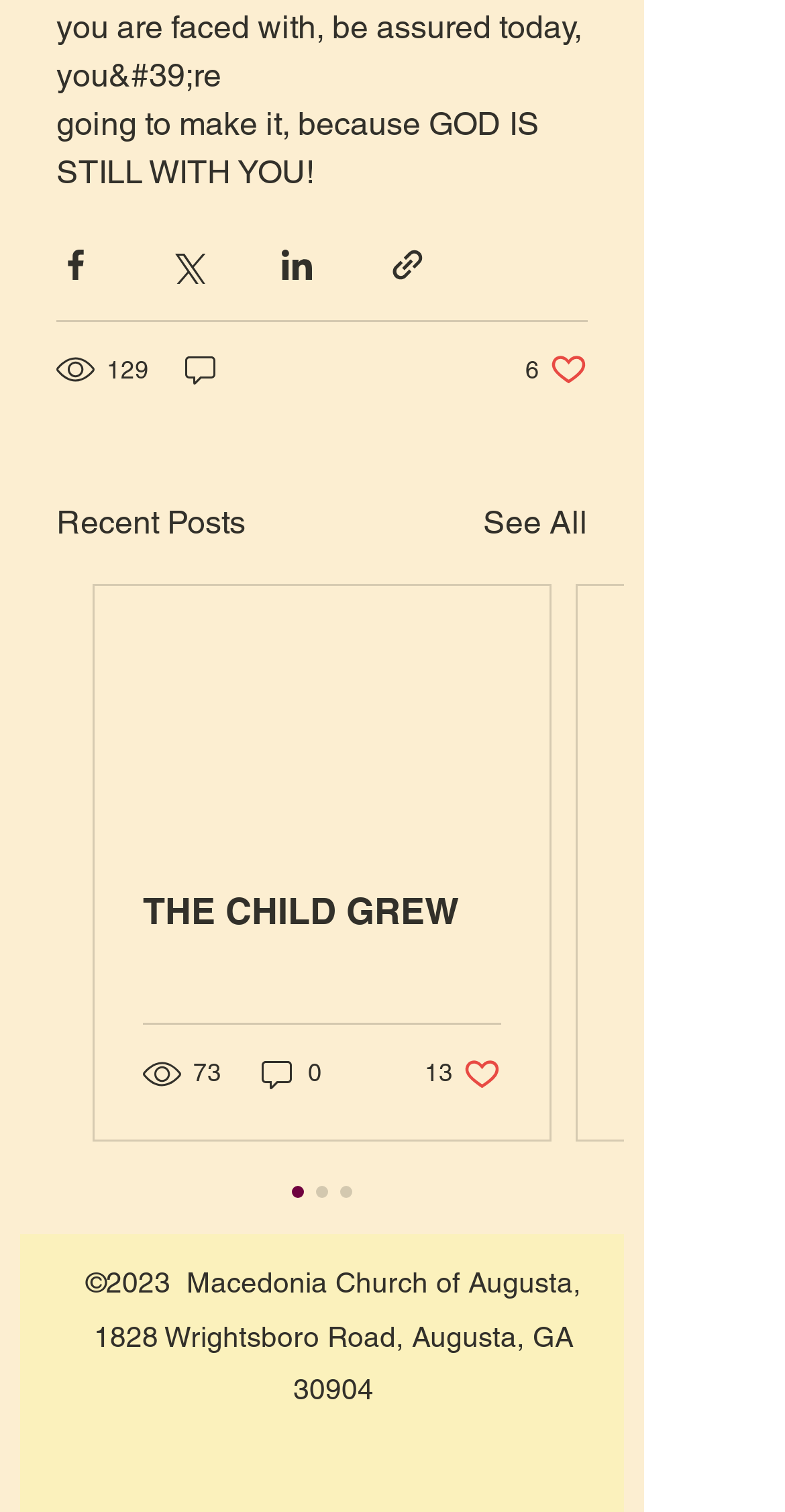Find the bounding box coordinates for the HTML element specified by: "parent_node: THE CHILD GREW".

[0.121, 0.388, 0.7, 0.557]